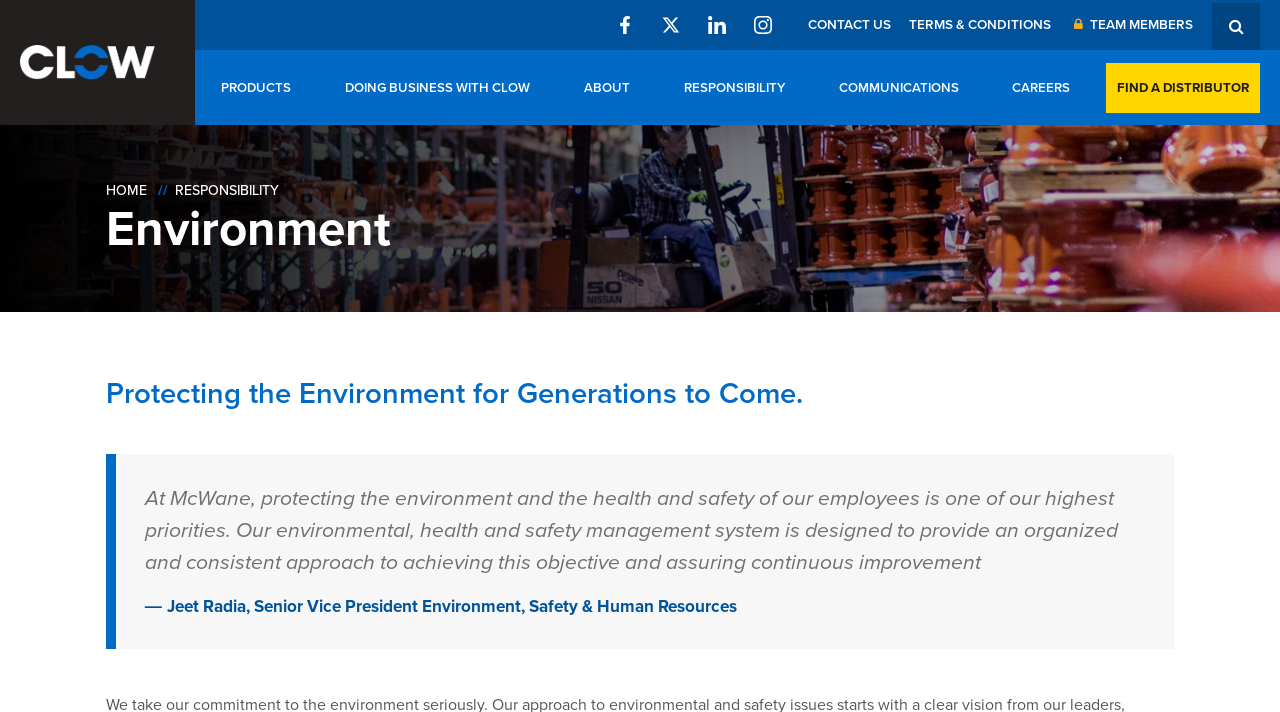Find the bounding box of the UI element described as follows: "Terms & Conditions".

[0.71, 0.02, 0.821, 0.048]